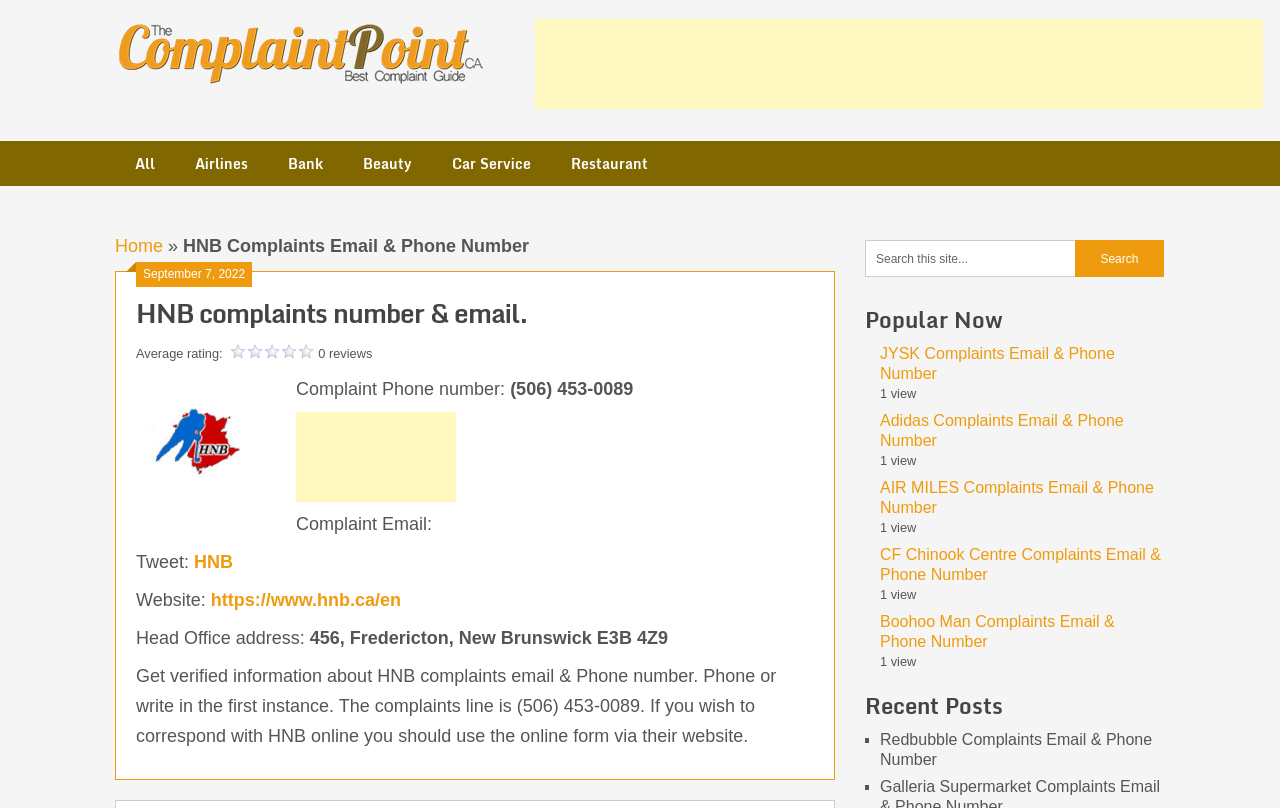What is the head office address of HNB?
Answer the question with a detailed explanation, including all necessary information.

The head office address of HNB can be found in the section 'HNB complaints number & email.' which is located below the heading 'HNB complaints number & email.' The head office address is explicitly stated as '456, Fredericton, New Brunswick E3B 4Z9'.